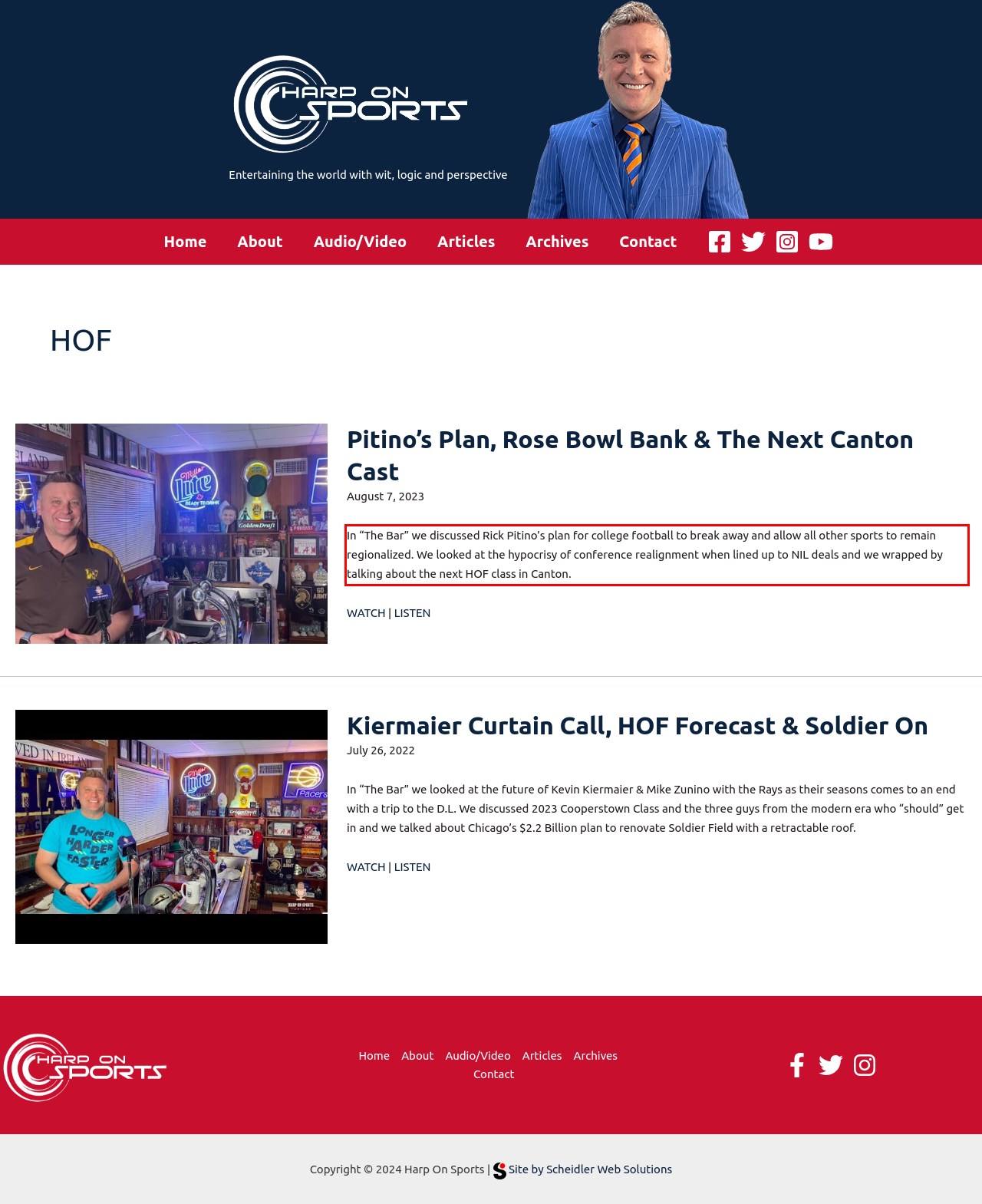Analyze the red bounding box in the provided webpage screenshot and generate the text content contained within.

In “The Bar” we discussed Rick Pitino’s plan for college football to break away and allow all other sports to remain regionalized. We looked at the hypocrisy of conference realignment when lined up to NIL deals and we wrapped by talking about the next HOF class in Canton.